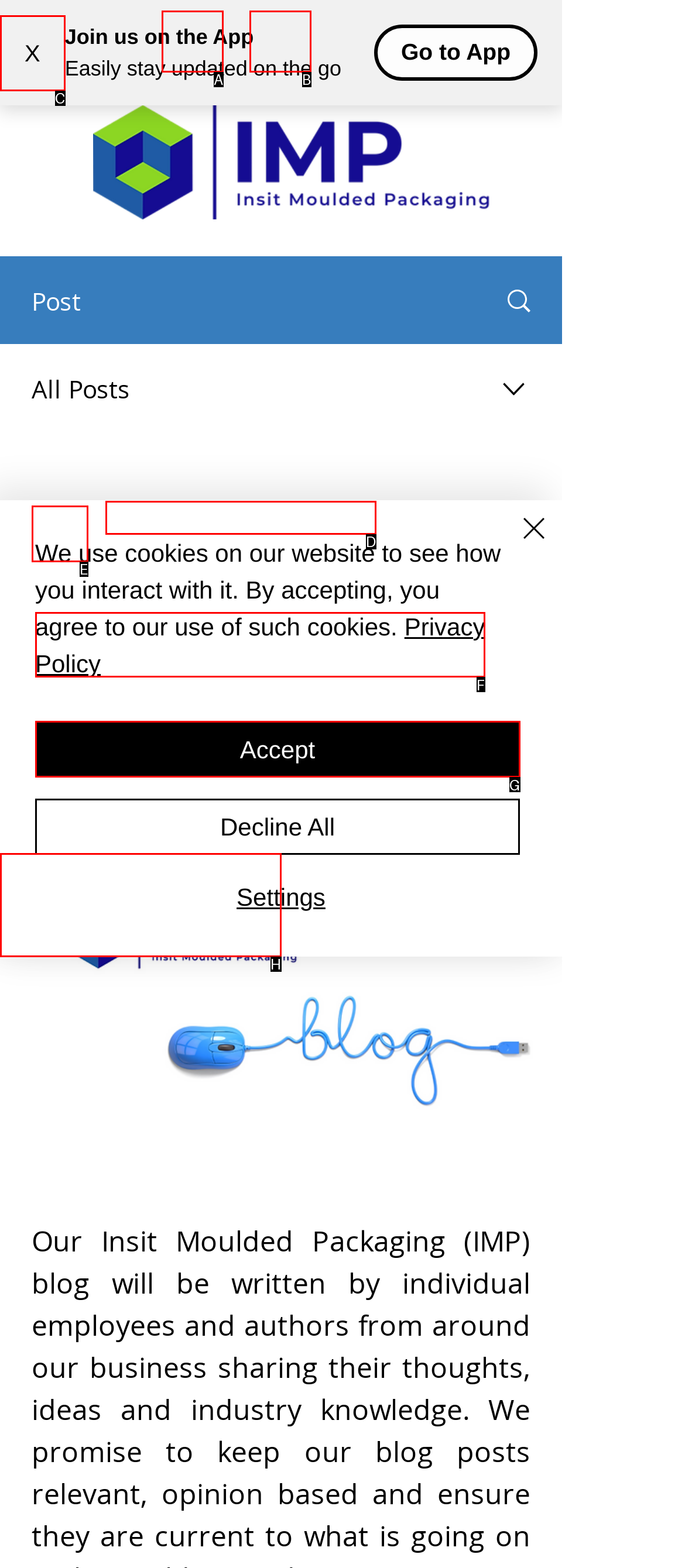From the given options, indicate the letter that corresponds to the action needed to complete this task: Click the X button. Respond with only the letter.

C